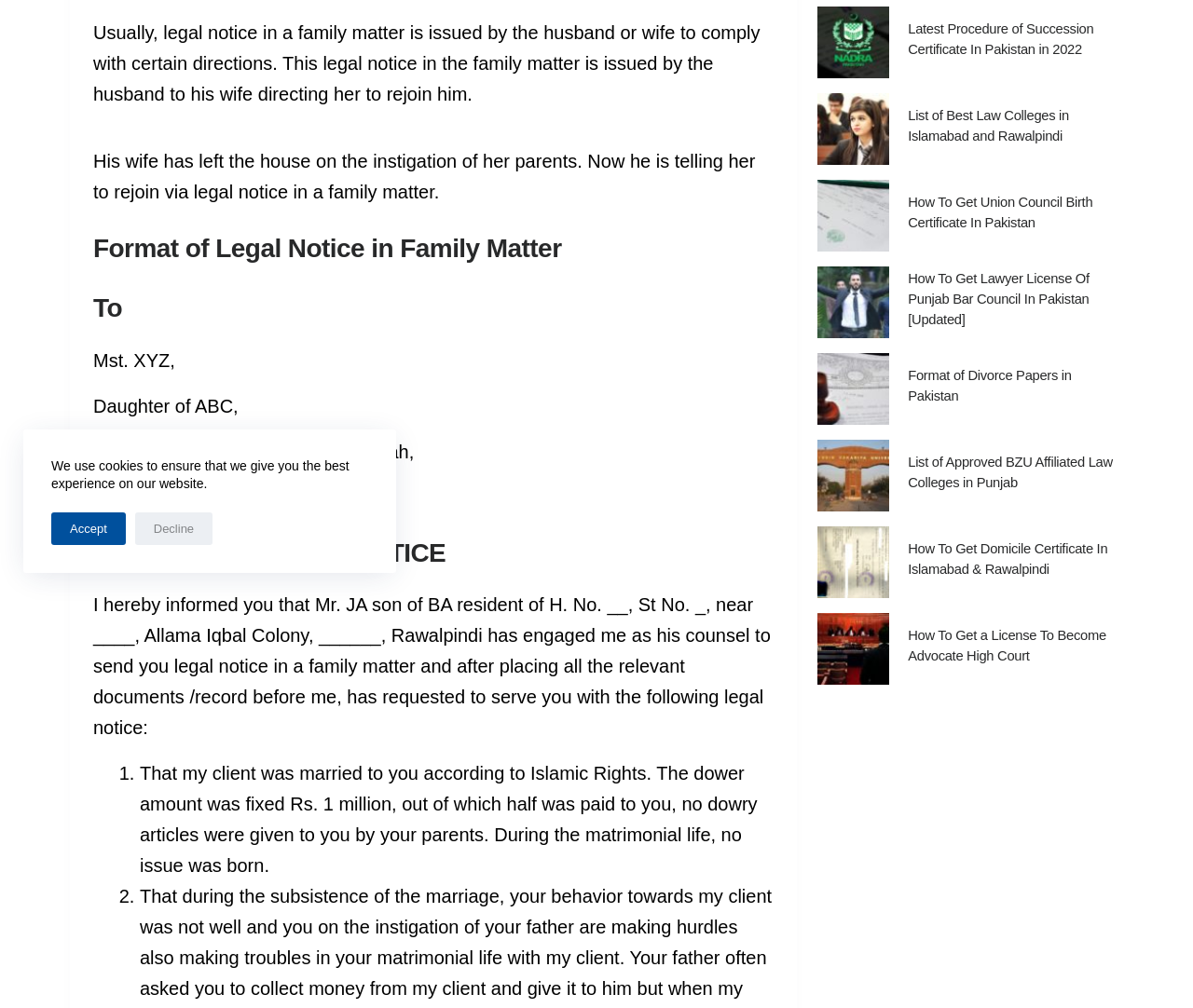Provide the bounding box coordinates of the HTML element described by the text: "技术支持". The coordinates should be in the format [left, top, right, bottom] with values between 0 and 1.

None